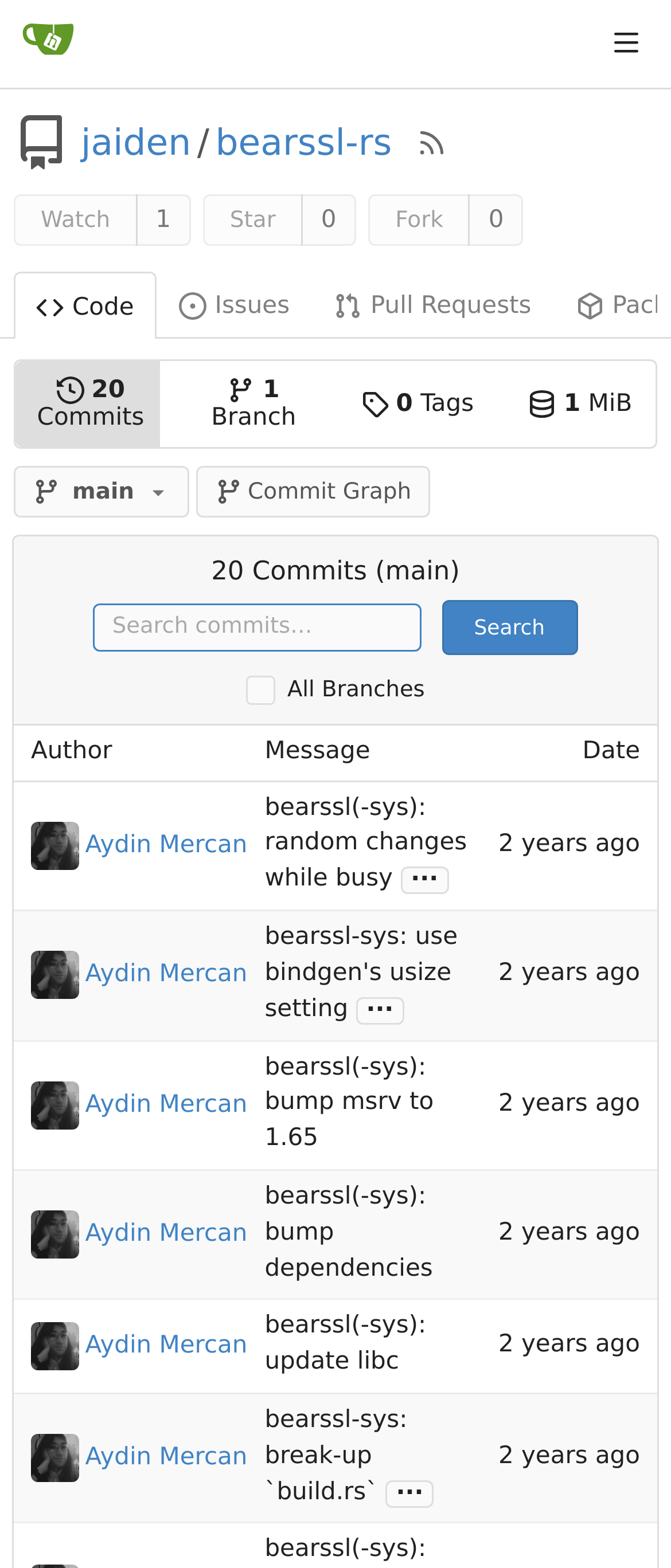Please identify the bounding box coordinates of the area I need to click to accomplish the following instruction: "Watch this repository".

[0.021, 0.124, 0.204, 0.157]